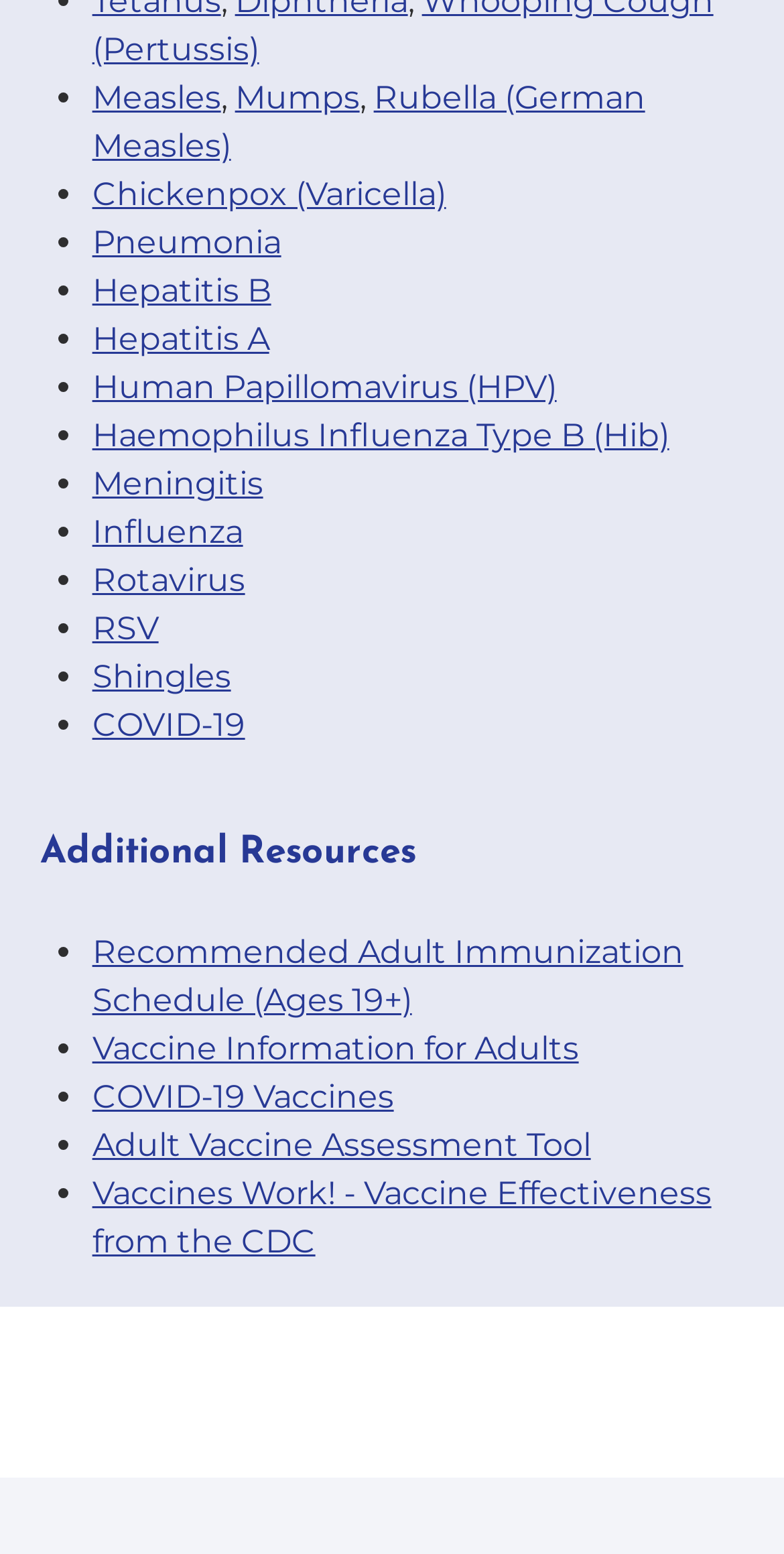Find the bounding box coordinates of the element to click in order to complete this instruction: "Learn about COVID-19 Vaccines". The bounding box coordinates must be four float numbers between 0 and 1, denoted as [left, top, right, bottom].

[0.118, 0.693, 0.502, 0.718]